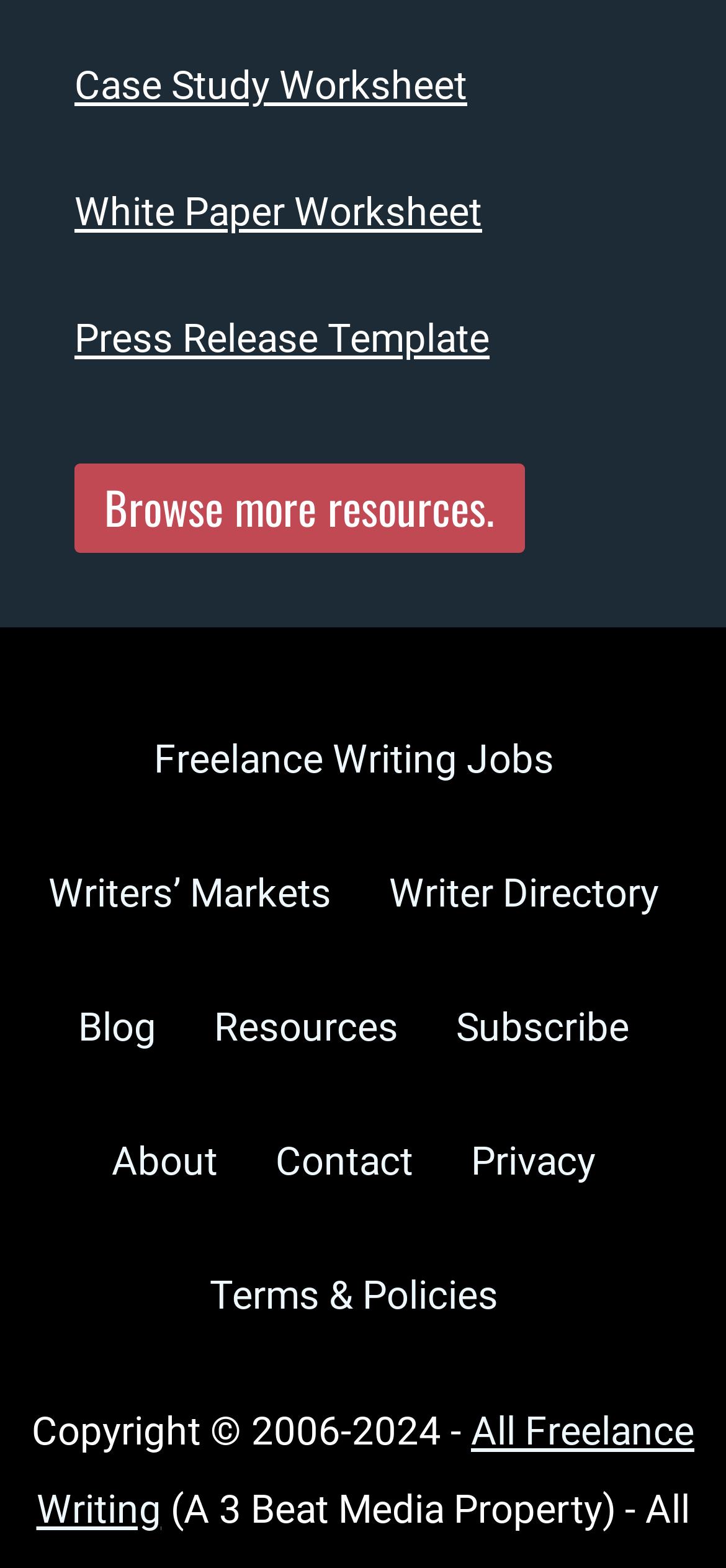What is the copyright year range?
Examine the webpage screenshot and provide an in-depth answer to the question.

The copyright information is displayed at the bottom of the webpage, stating 'Copyright © 2006-2024 -'. This indicates that the website's content is copyrighted from 2006 to 2024.